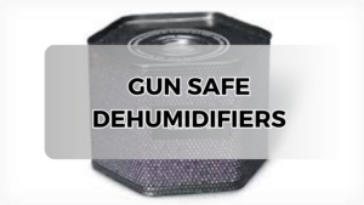Please answer the following question using a single word or phrase: 
What is the purpose of the product?

To prevent rust and corrosion